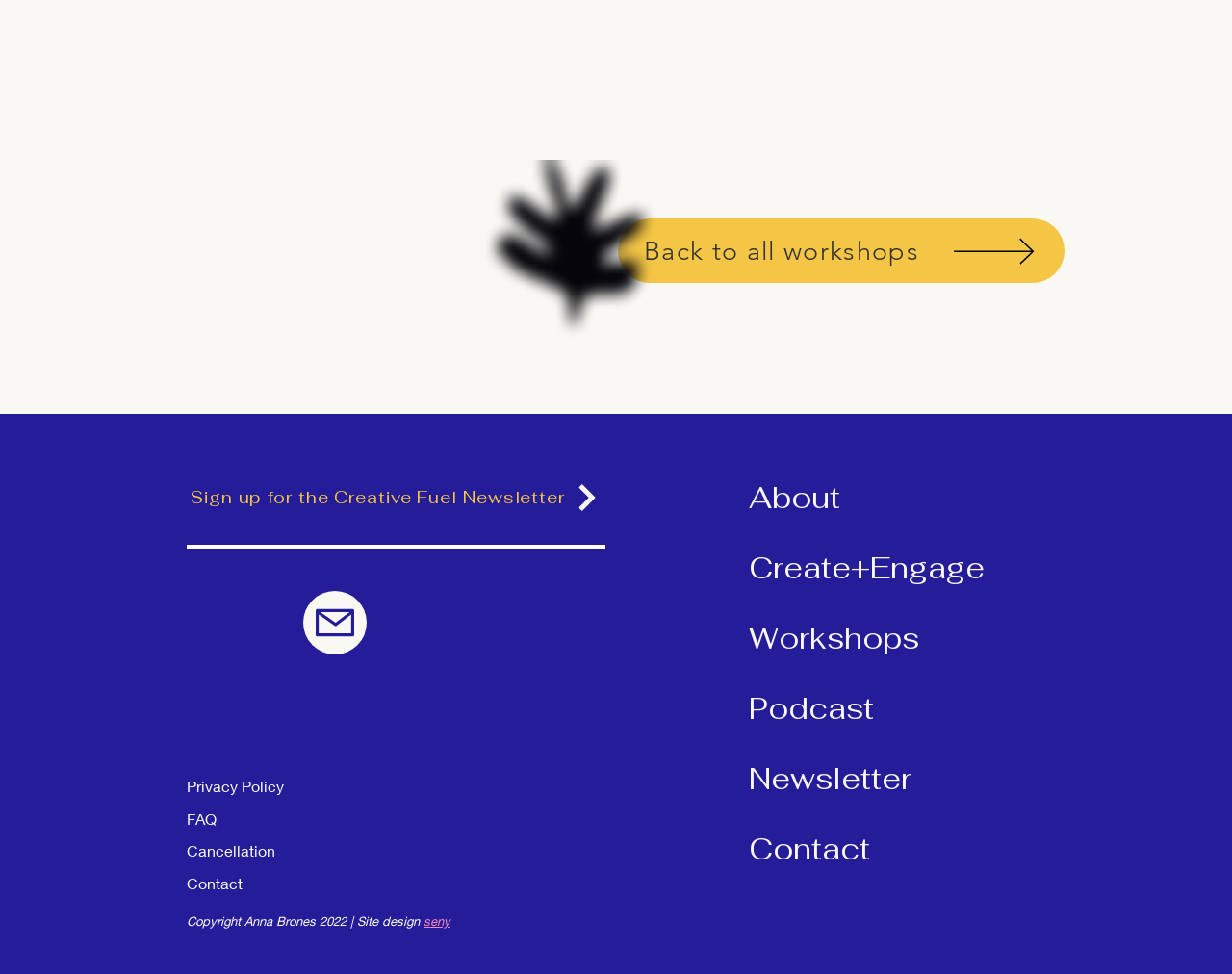What is the purpose of the 'Social Bar'?
Look at the image and answer the question with a single word or phrase.

Links to social media